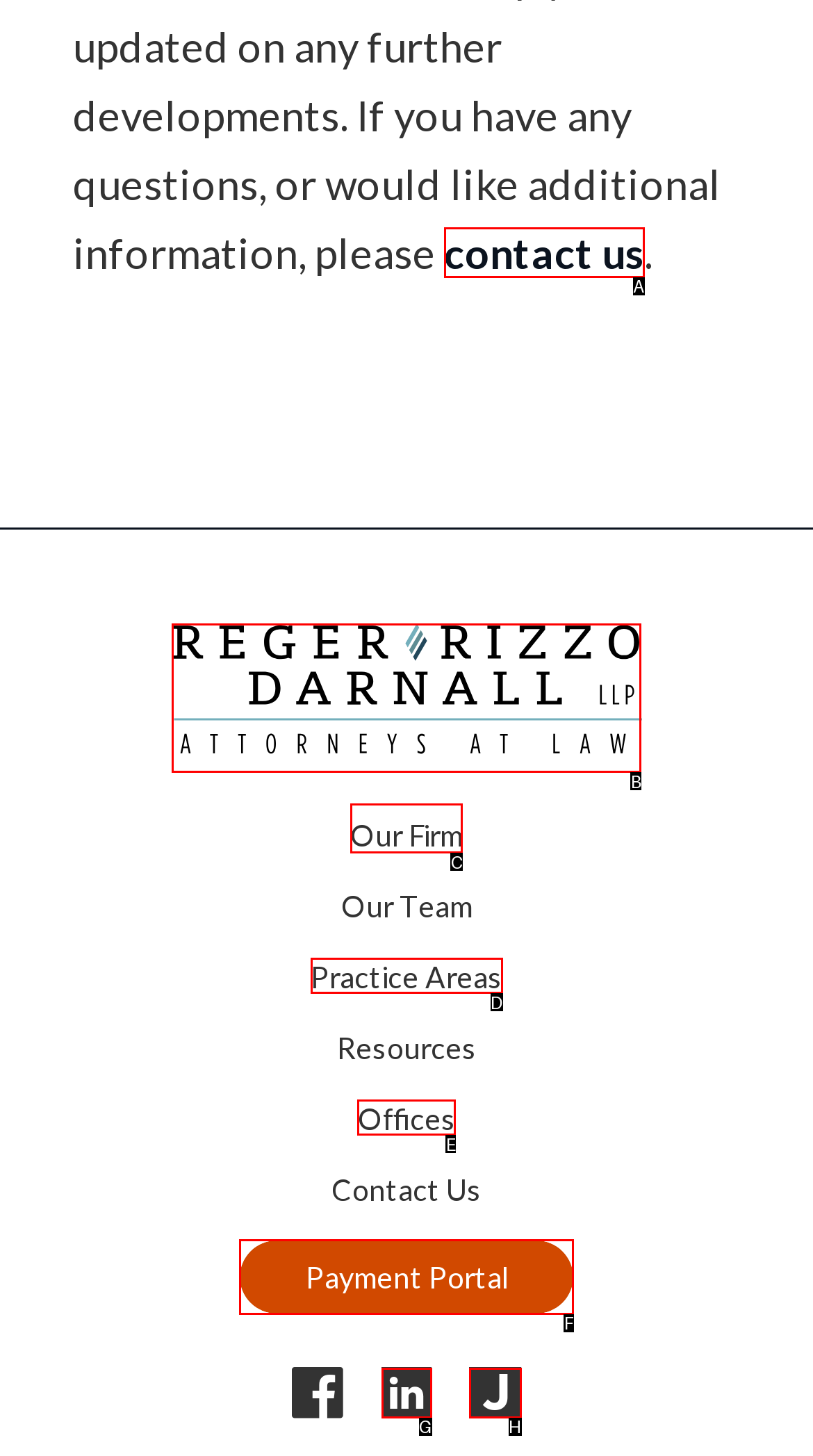Identify the correct option to click in order to accomplish the task: explore the our firm section Provide your answer with the letter of the selected choice.

C